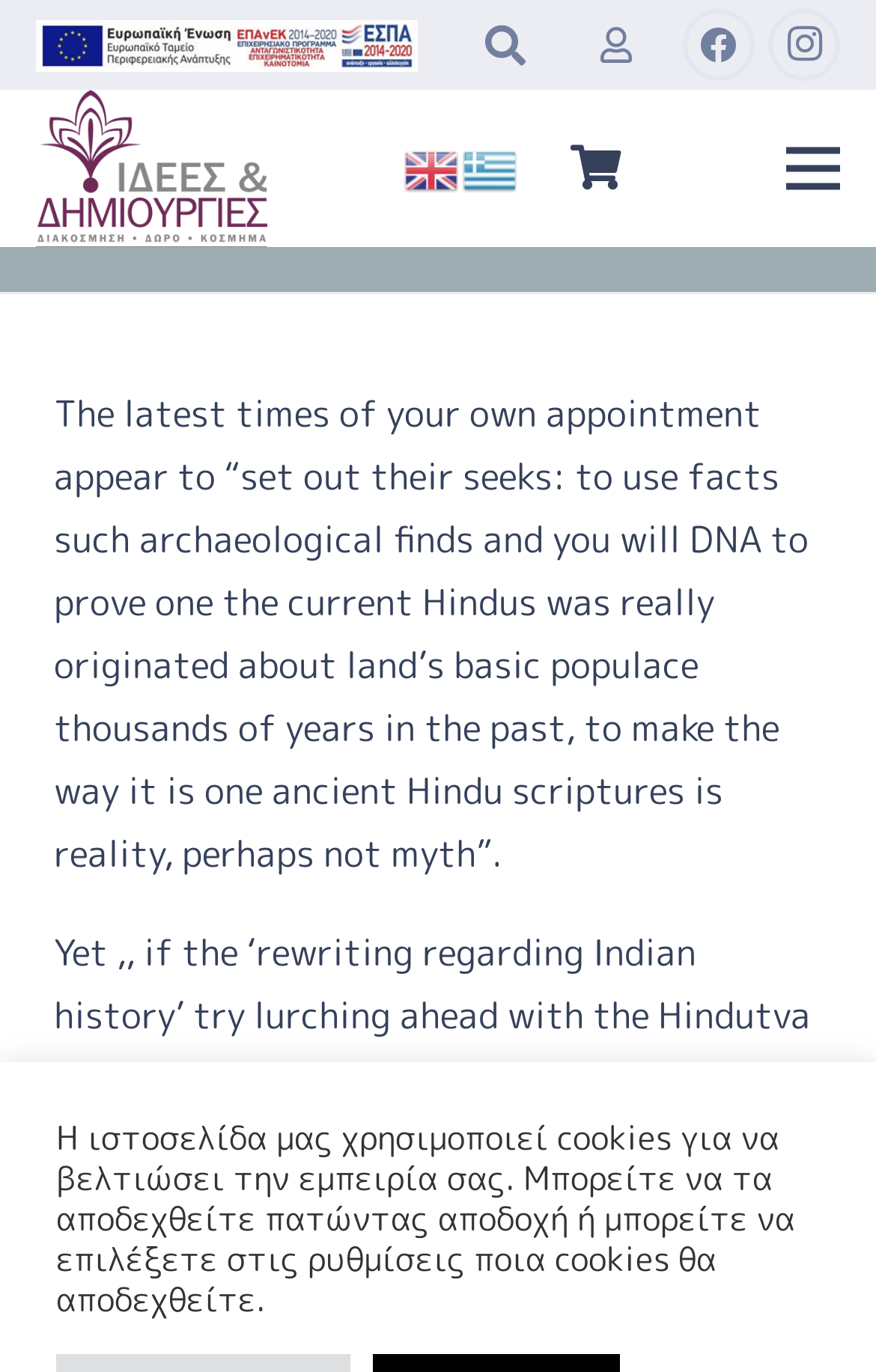What social media platforms are linked on this webpage?
Provide a detailed answer to the question using information from the image.

The social media platforms linked on this webpage can be found in the link elements with text 'Facebook' and 'Instagram', which have bounding box coordinates [0.779, 0.007, 0.861, 0.059] and [0.877, 0.007, 0.959, 0.059] respectively.